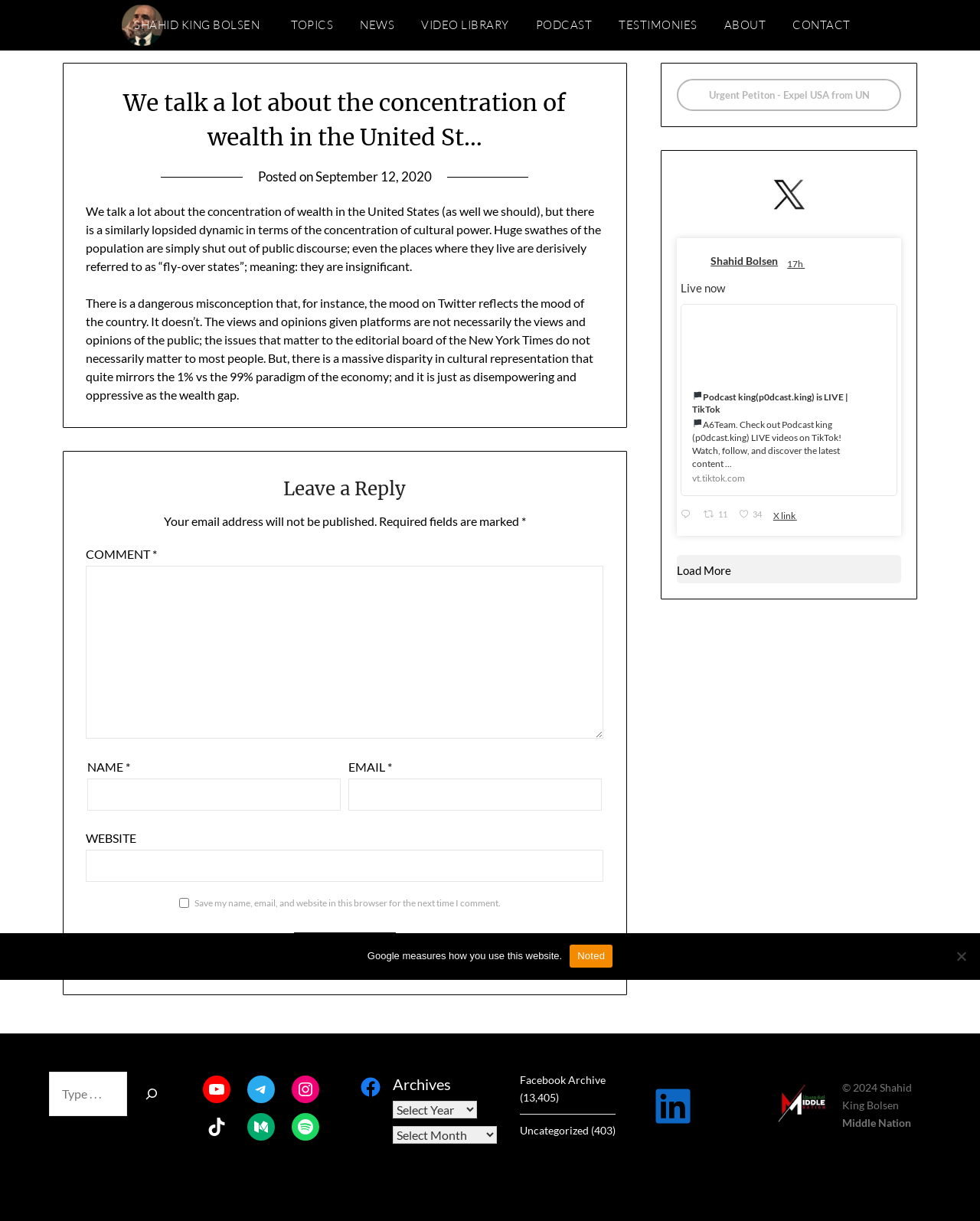Determine the bounding box coordinates for the area you should click to complete the following instruction: "Search for something".

[0.05, 0.878, 0.13, 0.914]